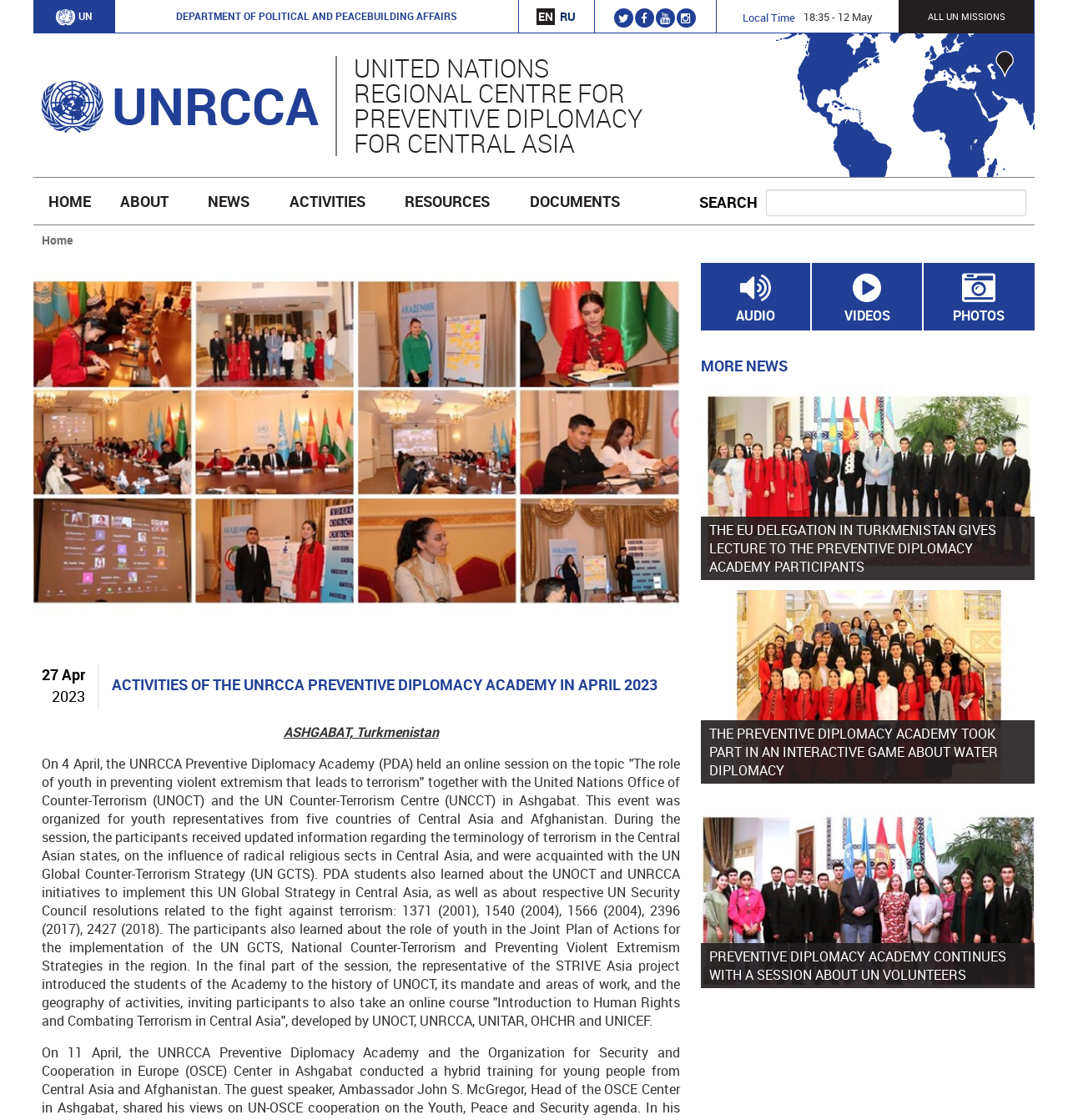Show the bounding box coordinates for the HTML element described as: "Jump to navigation".

[0.0, 0.0, 1.0, 0.004]